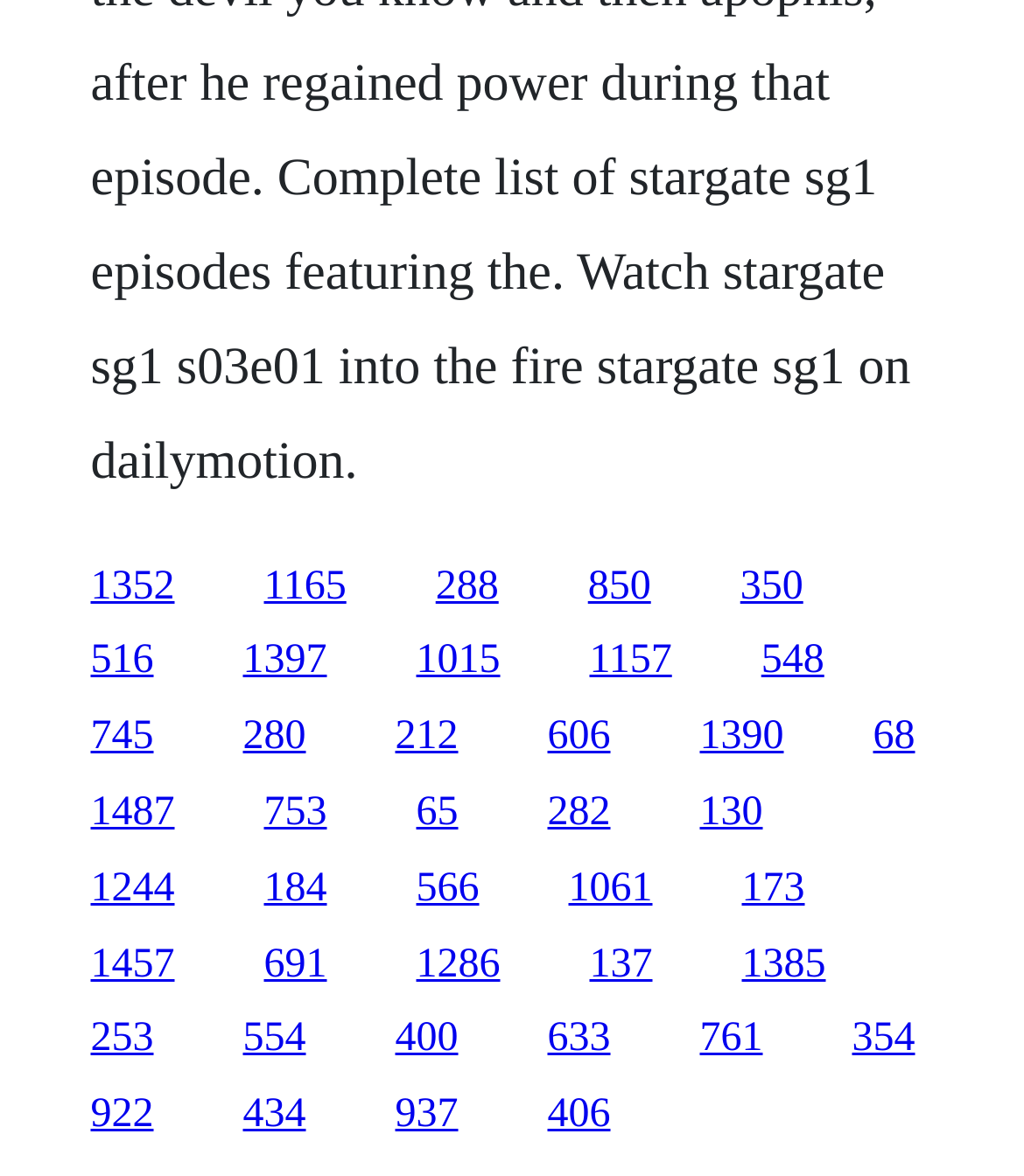Please identify the bounding box coordinates of the clickable area that will fulfill the following instruction: "access the last link". The coordinates should be in the format of four float numbers between 0 and 1, i.e., [left, top, right, bottom].

[0.535, 0.929, 0.596, 0.967]